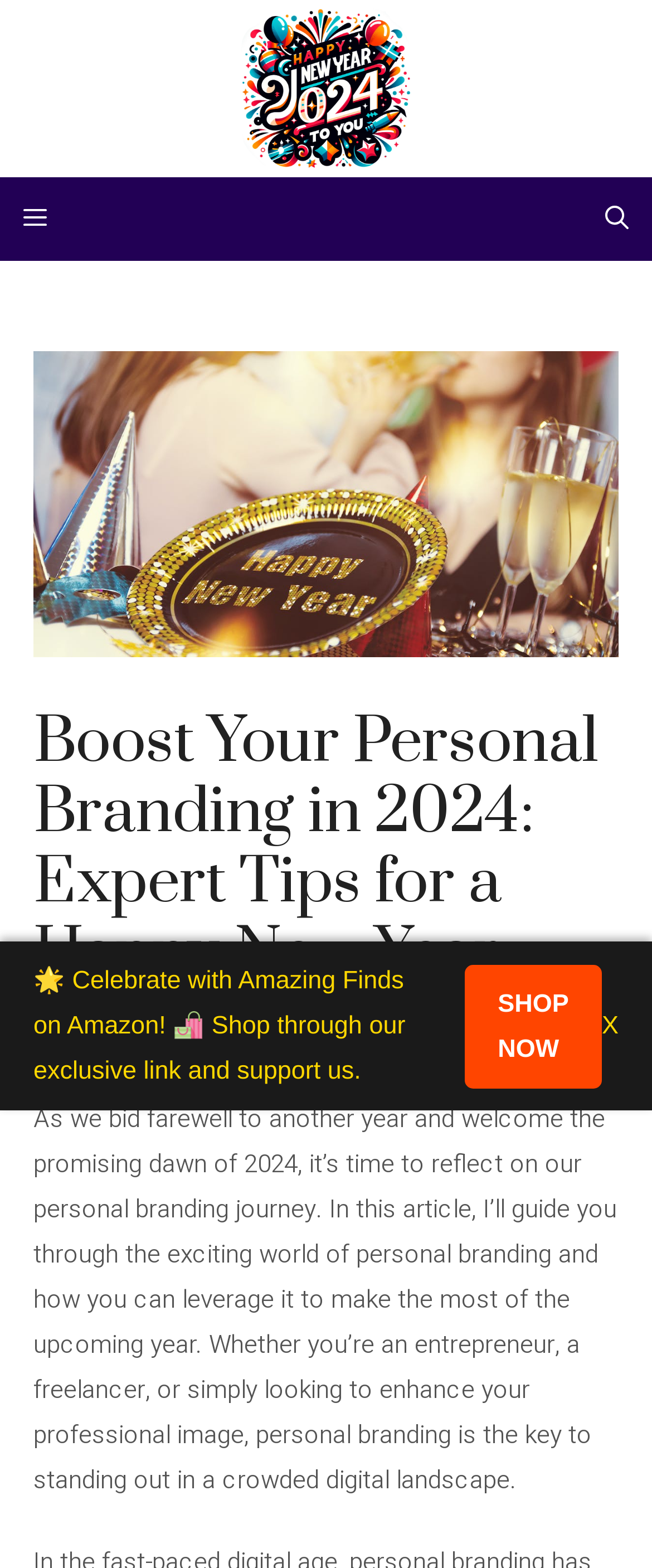What is the call-to-action in the banner?
Based on the screenshot, provide a one-word or short-phrase response.

Shop through exclusive link